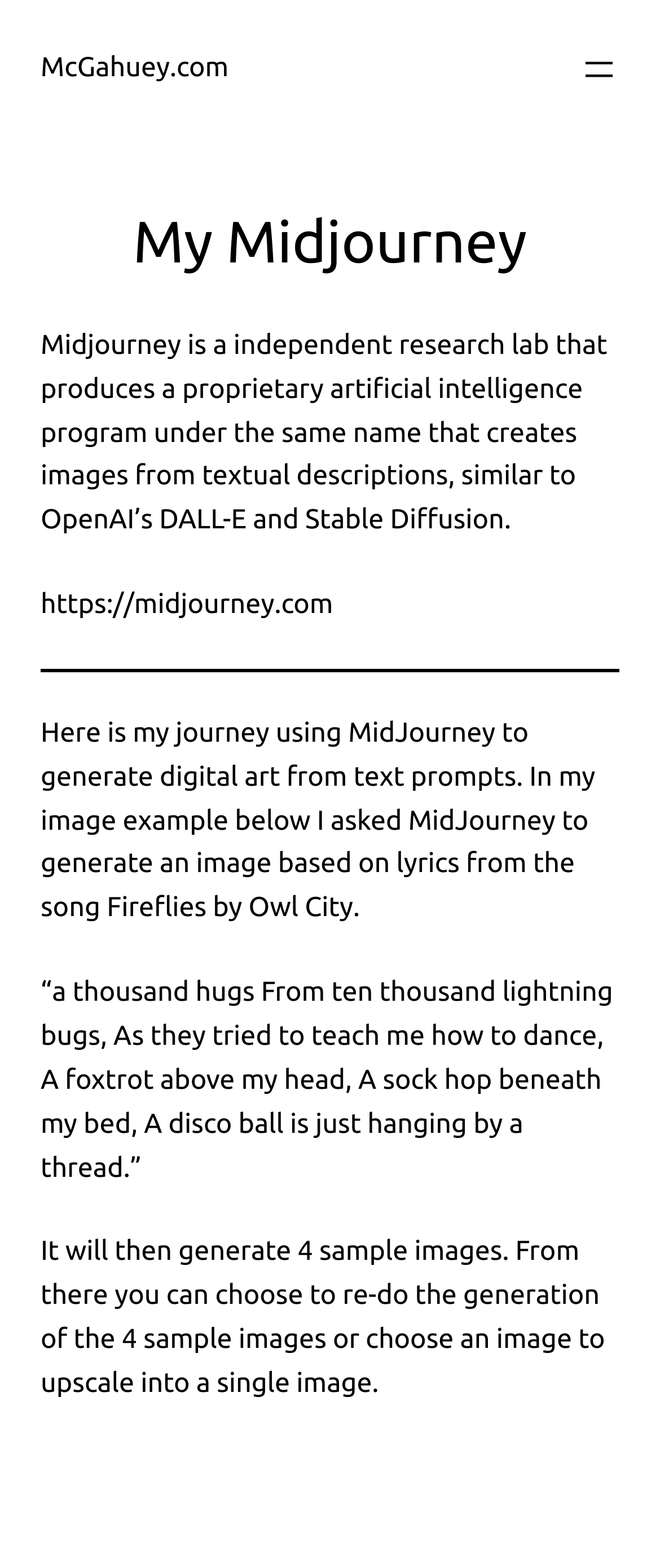Kindly respond to the following question with a single word or a brief phrase: 
How many sample images are generated by Midjourney?

4